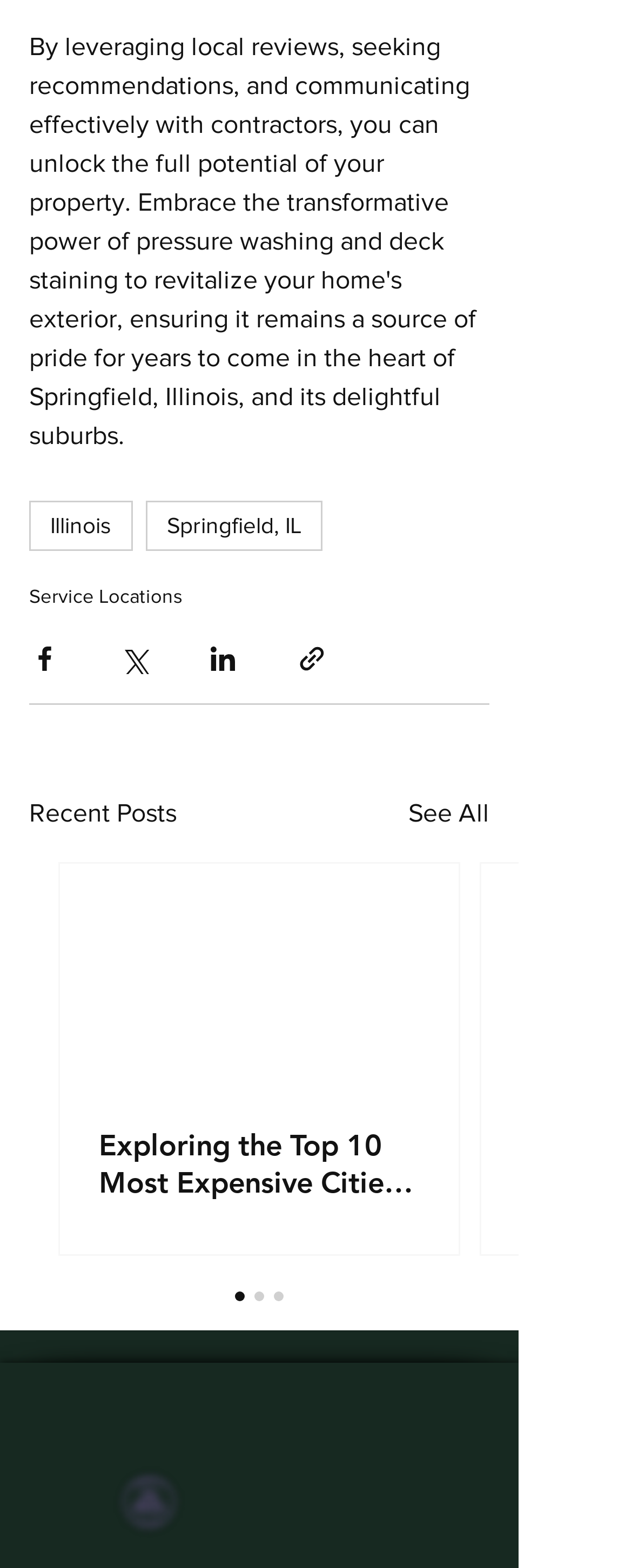Determine the bounding box coordinates for the area that should be clicked to carry out the following instruction: "View 'Recent Posts'".

[0.046, 0.506, 0.279, 0.531]